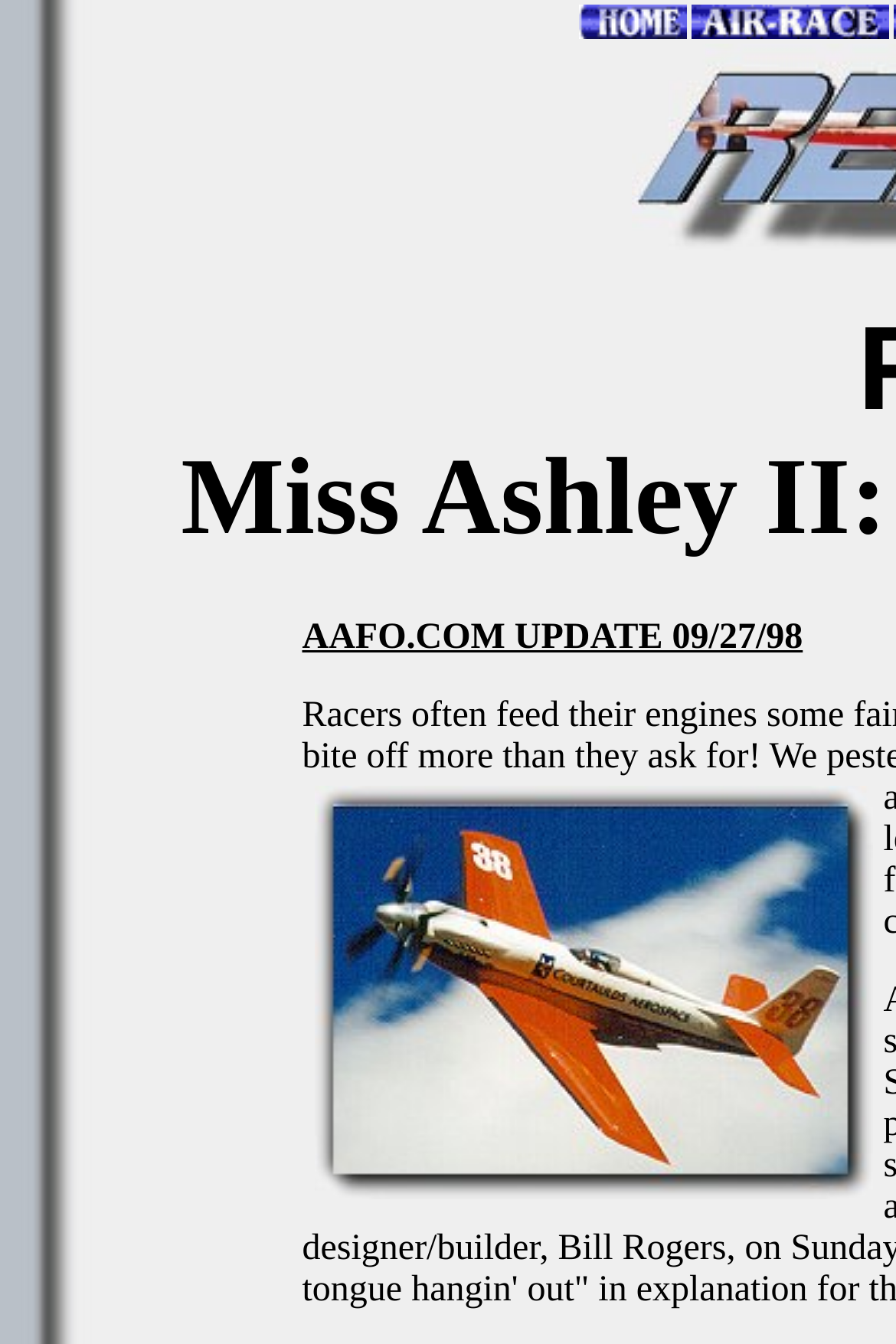Provide a brief response in the form of a single word or phrase:
How many images are present on this webpage?

2